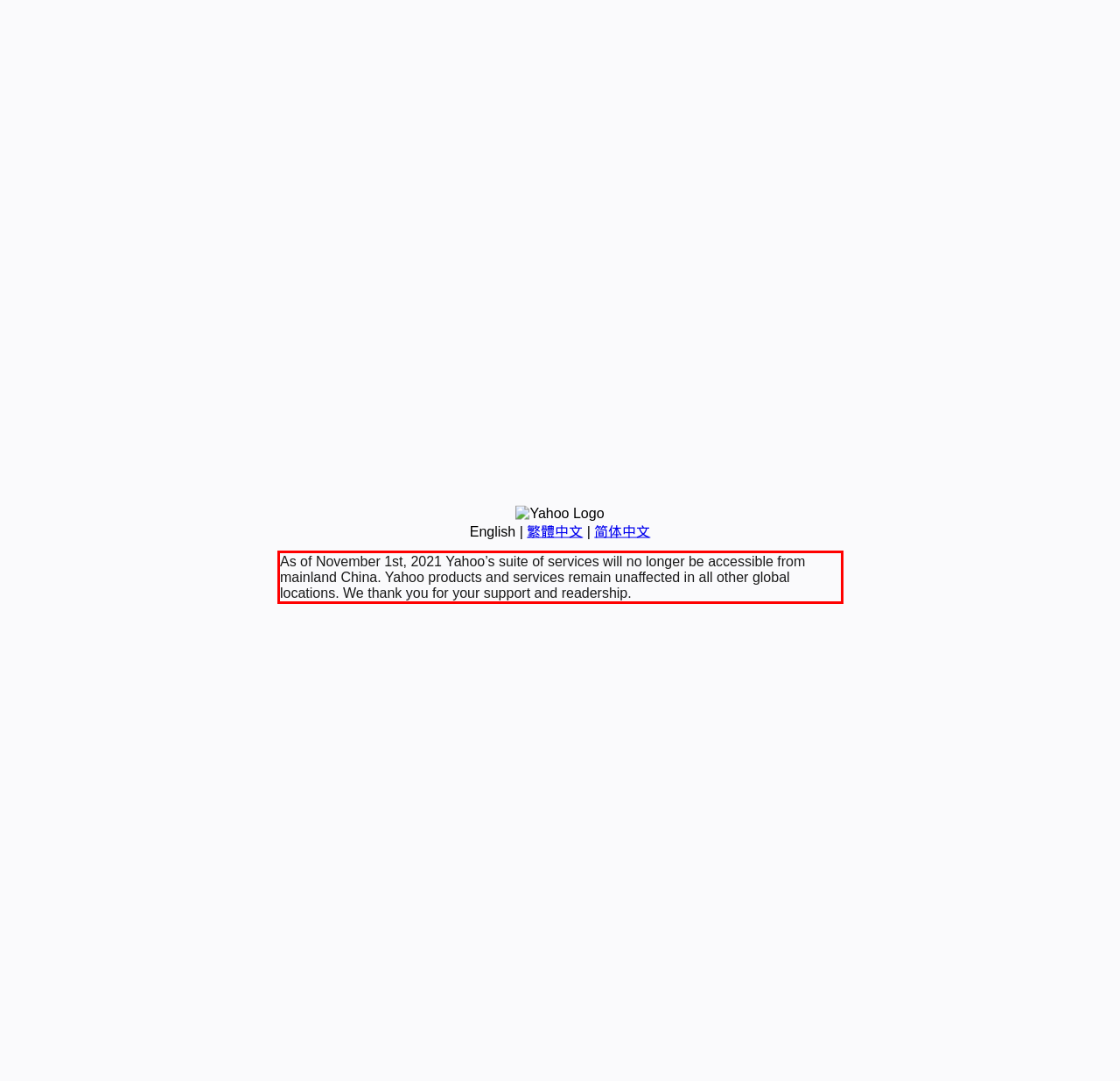Observe the screenshot of the webpage that includes a red rectangle bounding box. Conduct OCR on the content inside this red bounding box and generate the text.

As of November 1st, 2021 Yahoo’s suite of services will no longer be accessible from mainland China. Yahoo products and services remain unaffected in all other global locations. We thank you for your support and readership.